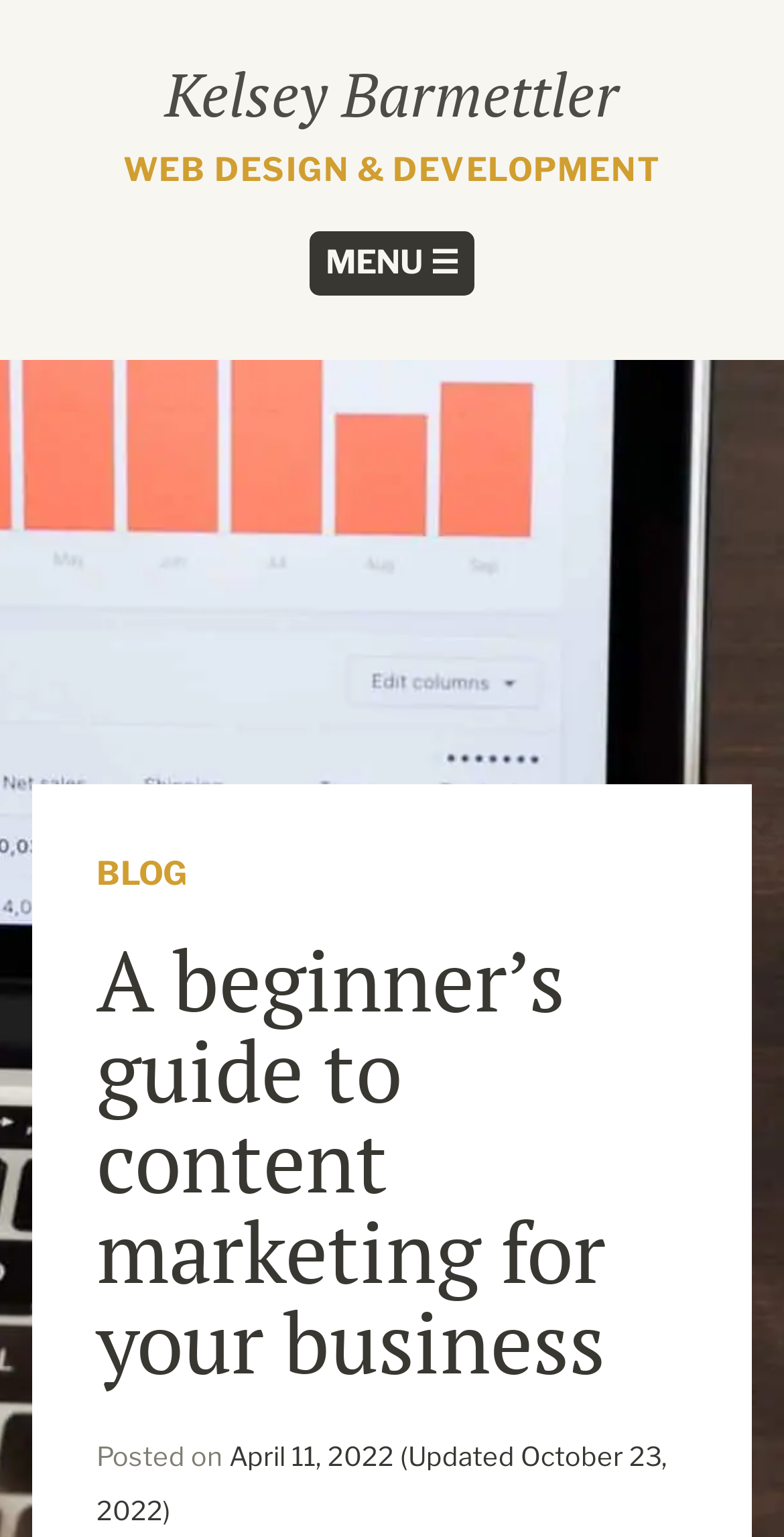Based on what you see in the screenshot, provide a thorough answer to this question: What is the author's name?

The author's name is mentioned as a link at the top of the webpage, which is 'Kelsey Barmettler'.